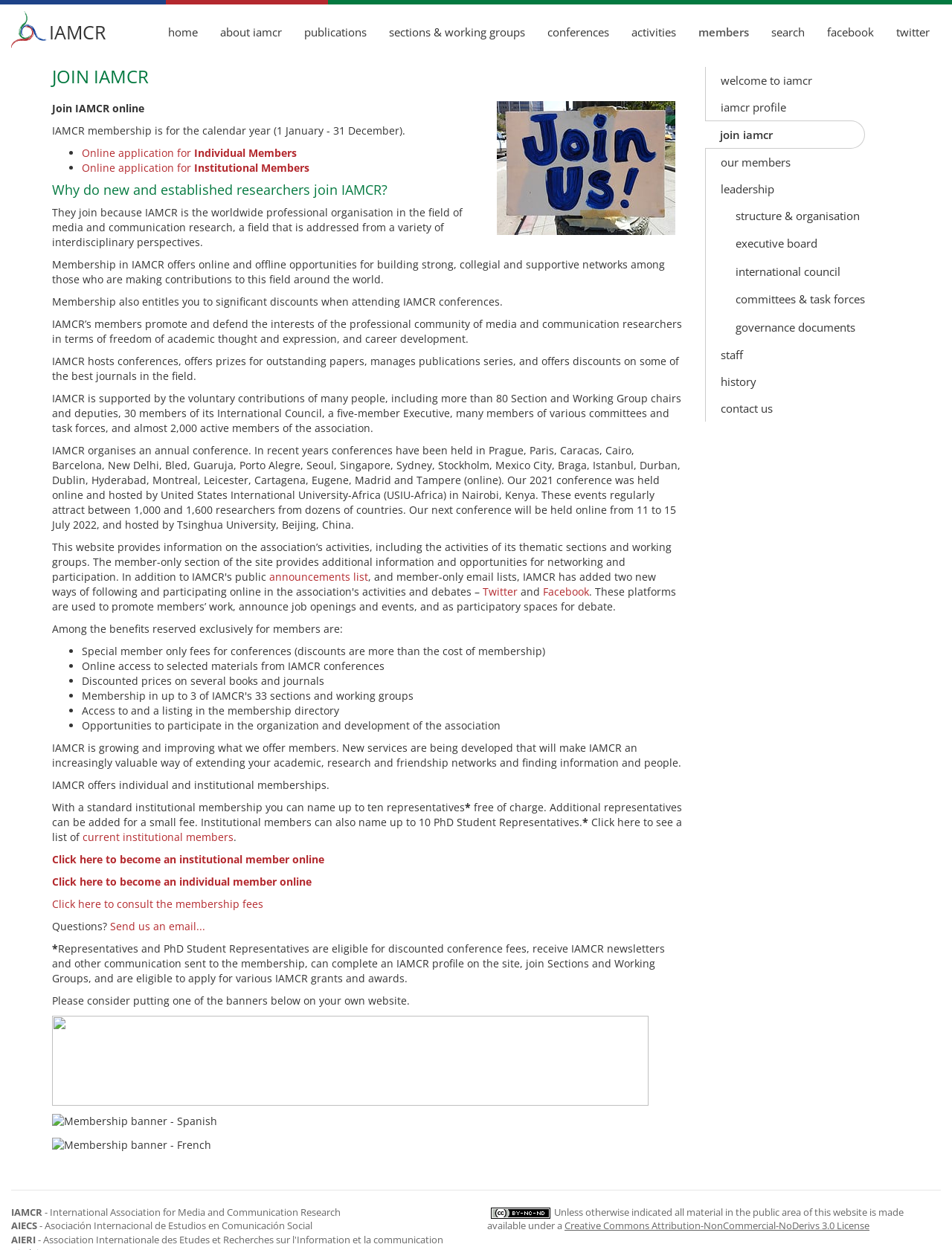Provide a thorough description of the webpage's content and layout.

The webpage is about joining the International Association for Media and Communication Research (IAMCR). At the top, there is a navigation menu with links to "home", "about IAMCR", "publications", "sections & working groups", "conferences", "activities", "members", and "search". Below this menu, there are social media links to Facebook and Twitter.

The main content of the page is divided into sections. The first section has a heading "JOIN IAMCR" and provides information about joining IAMCR online, with links to online applications for individual and institutional members. There is also a brief description of the benefits of IAMCR membership.

The next section explains why researchers join IAMCR, highlighting the organization's role in promoting the interests of media and communication researchers, providing opportunities for networking, and offering discounts on conferences and publications.

The following sections list the benefits of IAMCR membership, including special fees for conferences, online access to selected materials, discounted prices on books and journals, and opportunities to participate in the organization.

There is also a section about institutional membership, which allows institutions to name up to ten representatives, with additional representatives available for a small fee. A link is provided to see a list of current institutional members.

The page also includes a section with links to become an institutional or individual member online, as well as a link to consult the membership fees. There is a call to action to send an email with any questions.

At the bottom of the page, there are links to various sections of the IAMCR website, including "welcome to IAMCR", "IAMCR profile", "join IAMCR", "our members", "leadership", and others. There is also a footer with the IAMCR logo and a brief description of the organization.